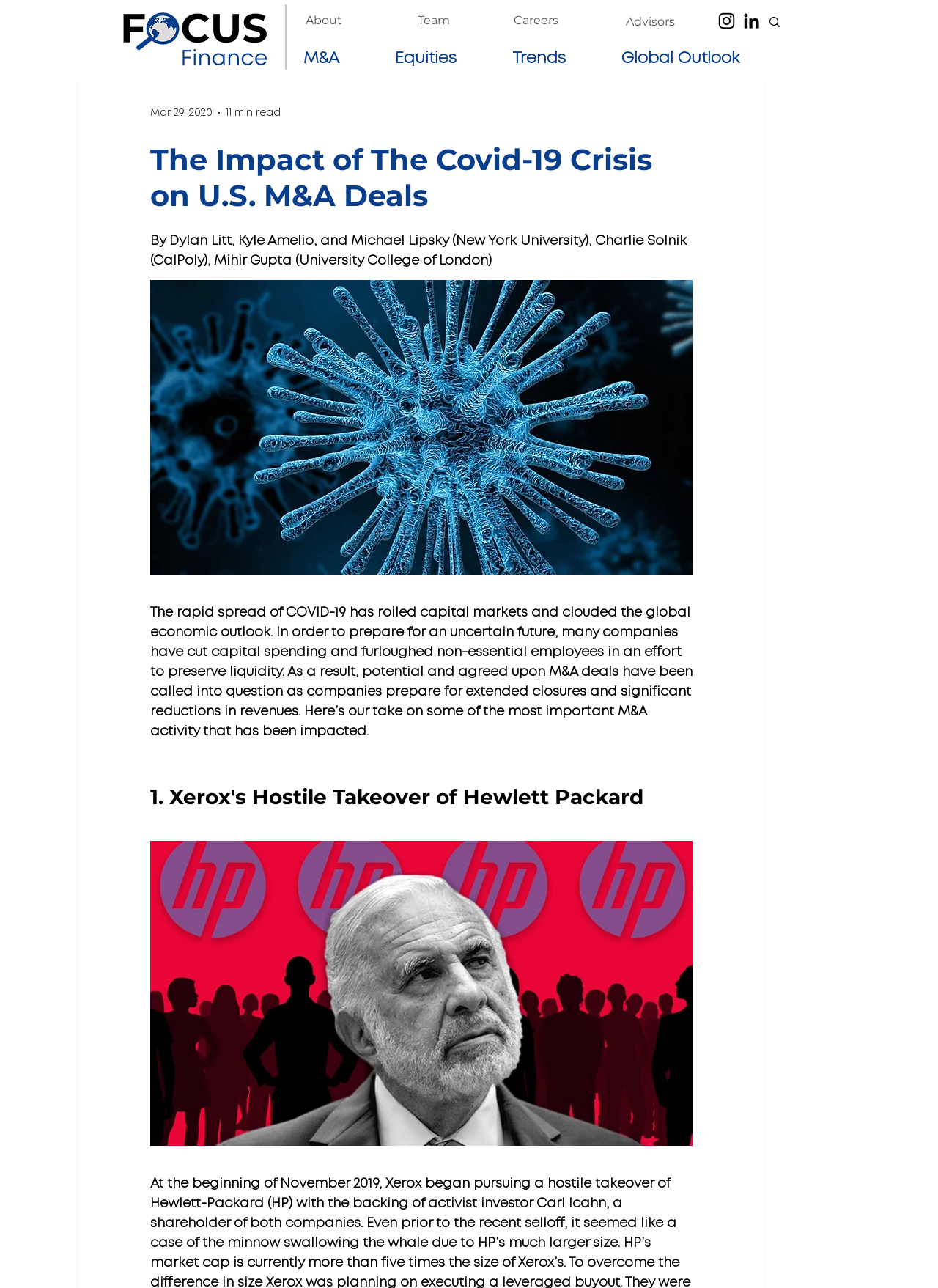Please identify the bounding box coordinates of the element that needs to be clicked to perform the following instruction: "View the Instagram social media page".

[0.763, 0.008, 0.786, 0.024]